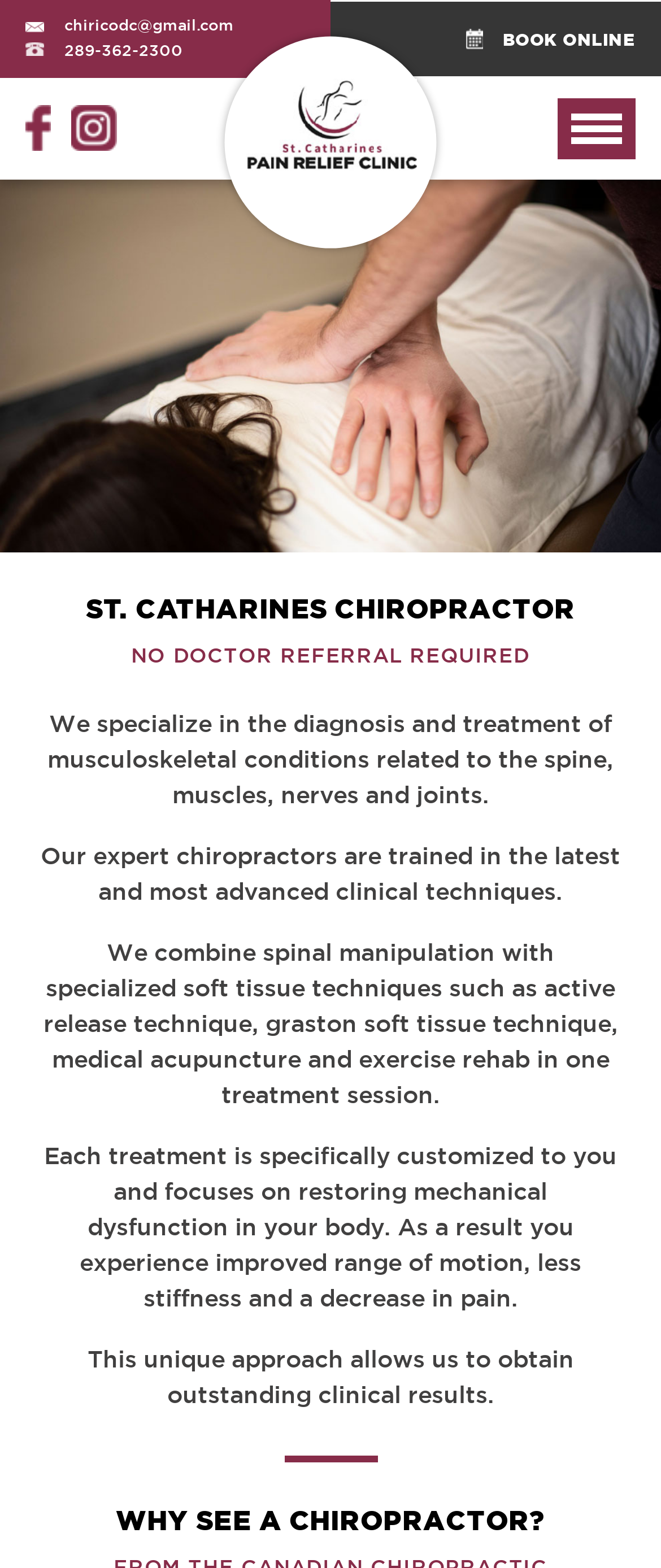Based on the element description: "Book Online", identify the bounding box coordinates for this UI element. The coordinates must be four float numbers between 0 and 1, listed as [left, top, right, bottom].

[0.5, 0.001, 1.0, 0.048]